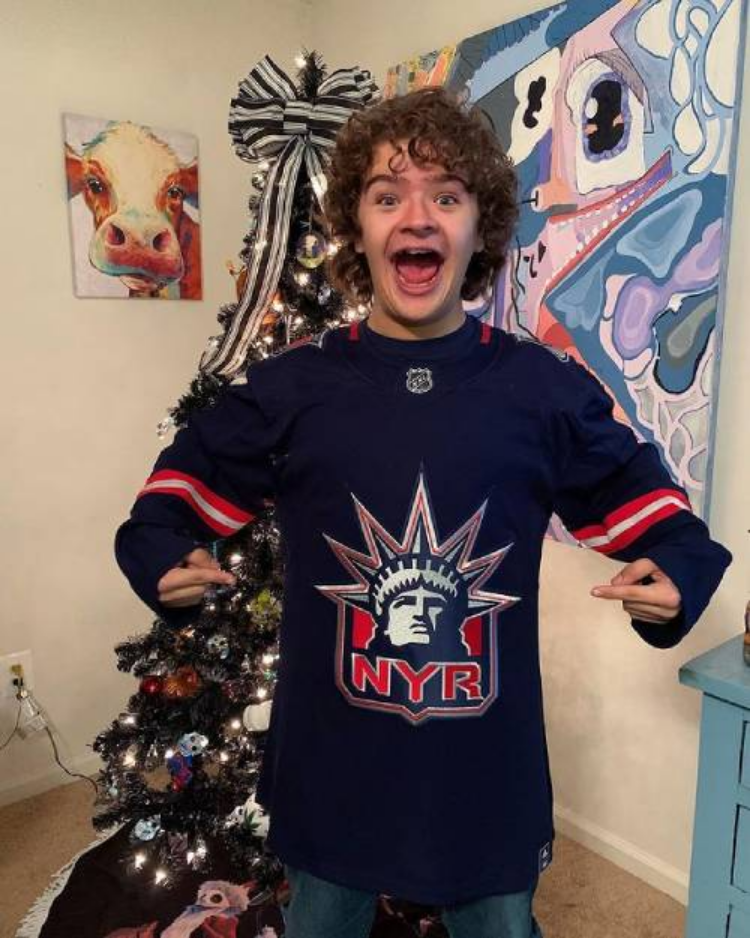What is on the wall adjacent to the tree?
From the details in the image, answer the question comprehensively.

On the wall adjacent to the Christmas tree, there is a whimsical piece of art featuring a cow's face, which adds to the lively and celebratory atmosphere of the scene.